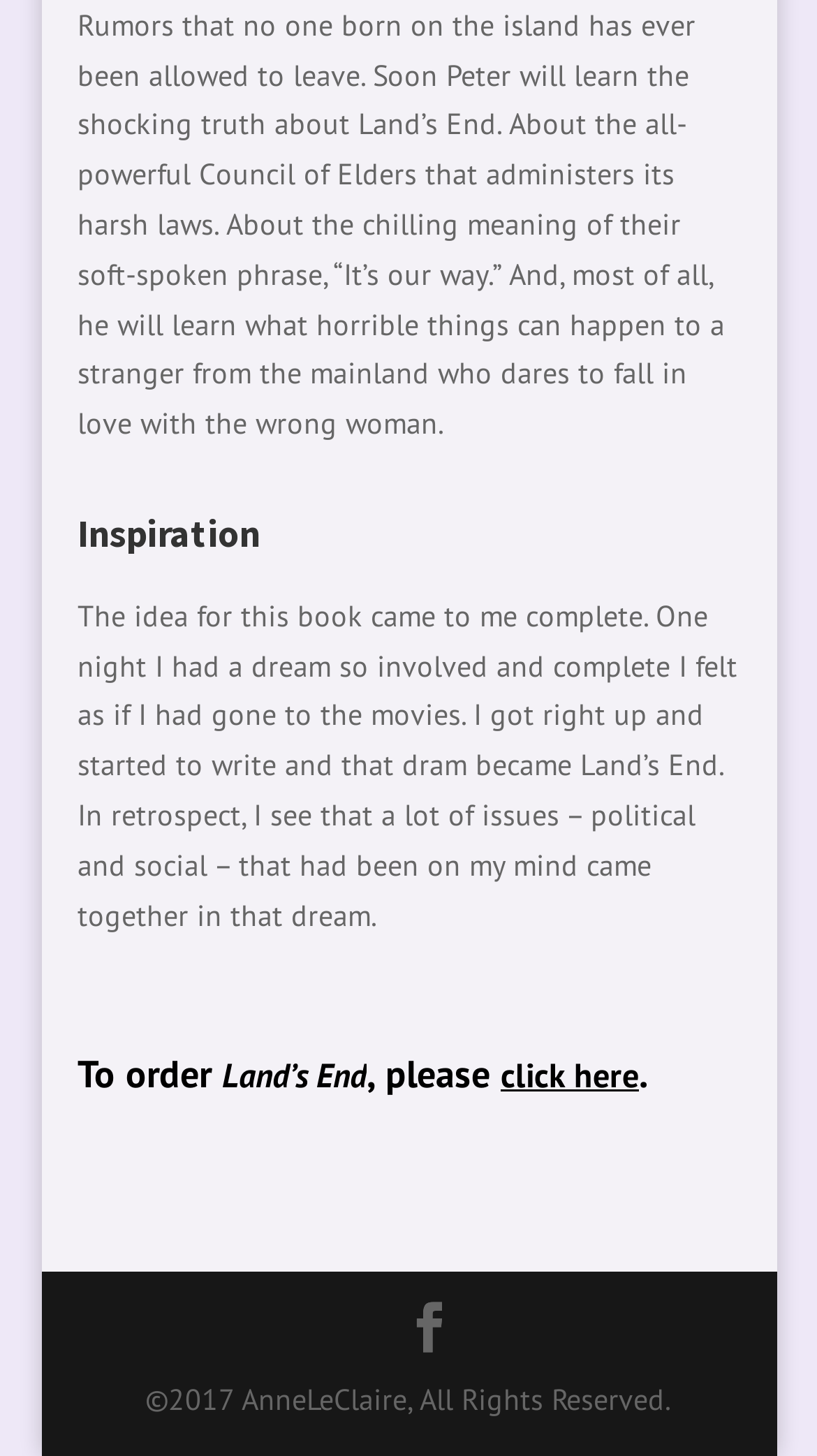What is the author's name?
Using the image as a reference, answer the question in detail.

The author's name is mentioned at the bottom of the webpage, in the copyright section, as '©2017 AnneLeClaire, All Rights Reserved.'